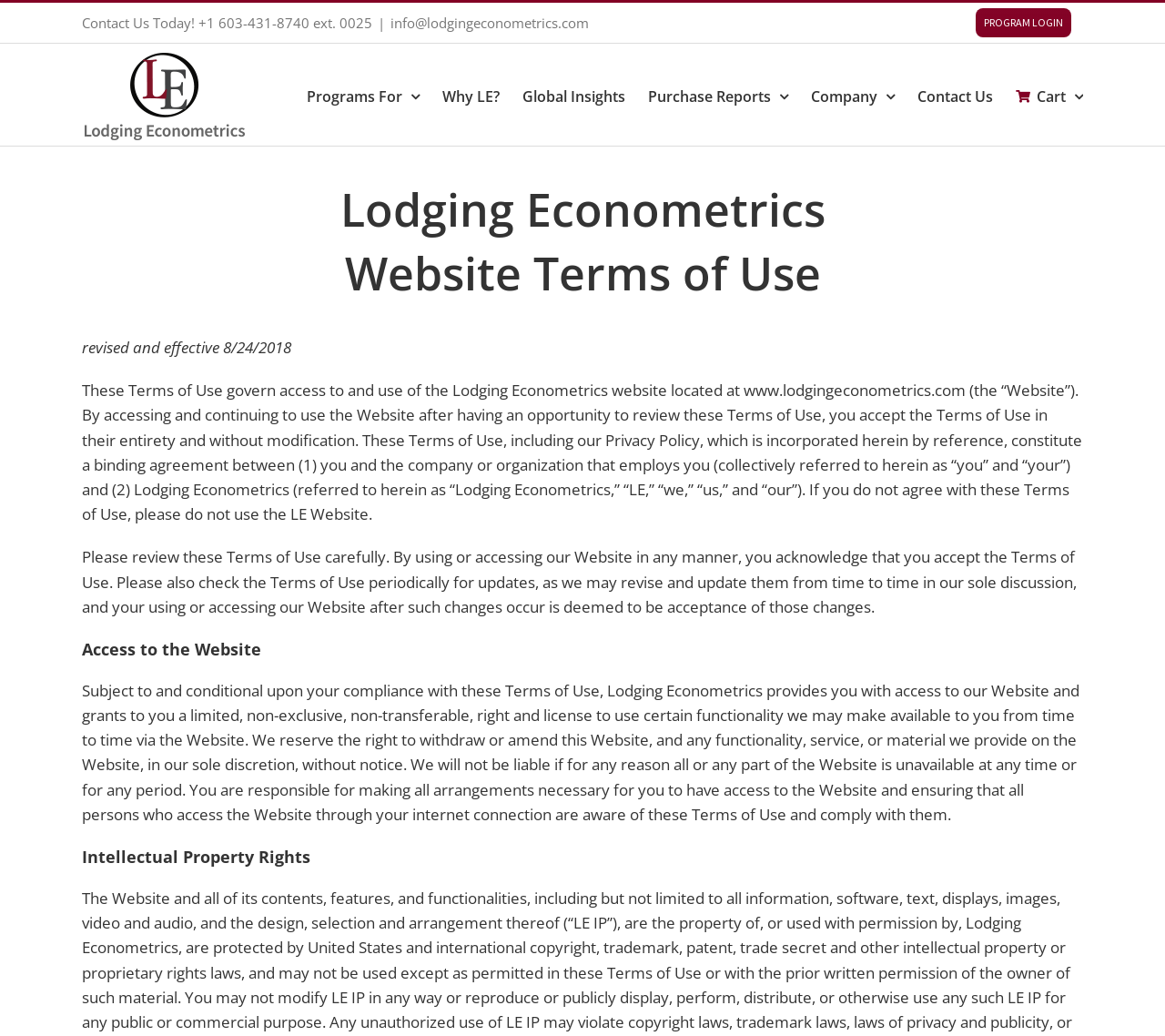What is the consequence of not agreeing with the Terms of Use?
Please answer using one word or phrase, based on the screenshot.

Do not use the LE Website